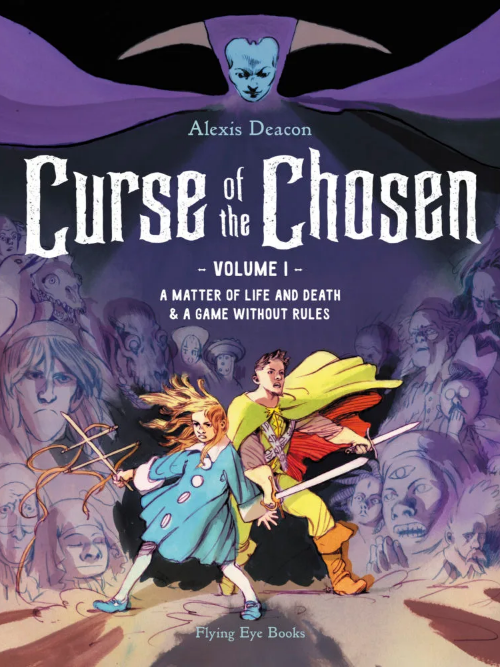Detail every aspect of the image in your description.

The image showcases the cover of "Curse of the Chosen | Volume I," written by Alexis Deacon. The striking illustration features two central characters: a girl holding a wand and a boy dressed in a vibrant yellow cloak, ready for adventure. In the background, a shadowy crowd of figures hints at a tumultuous storyline filled with intrigue and conflict. The title is prominently displayed in bold white lettering against a dark backdrop, with the subtitle detailing two narratives: "A Matter of Life and Death" and "A Game Without Rules." The cover art captures the essence of fantasy and suspense, inviting readers to delve into a world where fate and contests for power create a thrilling backdrop. Published by Flying Eye Books, this volume promises an engaging experience for fans of the genre.